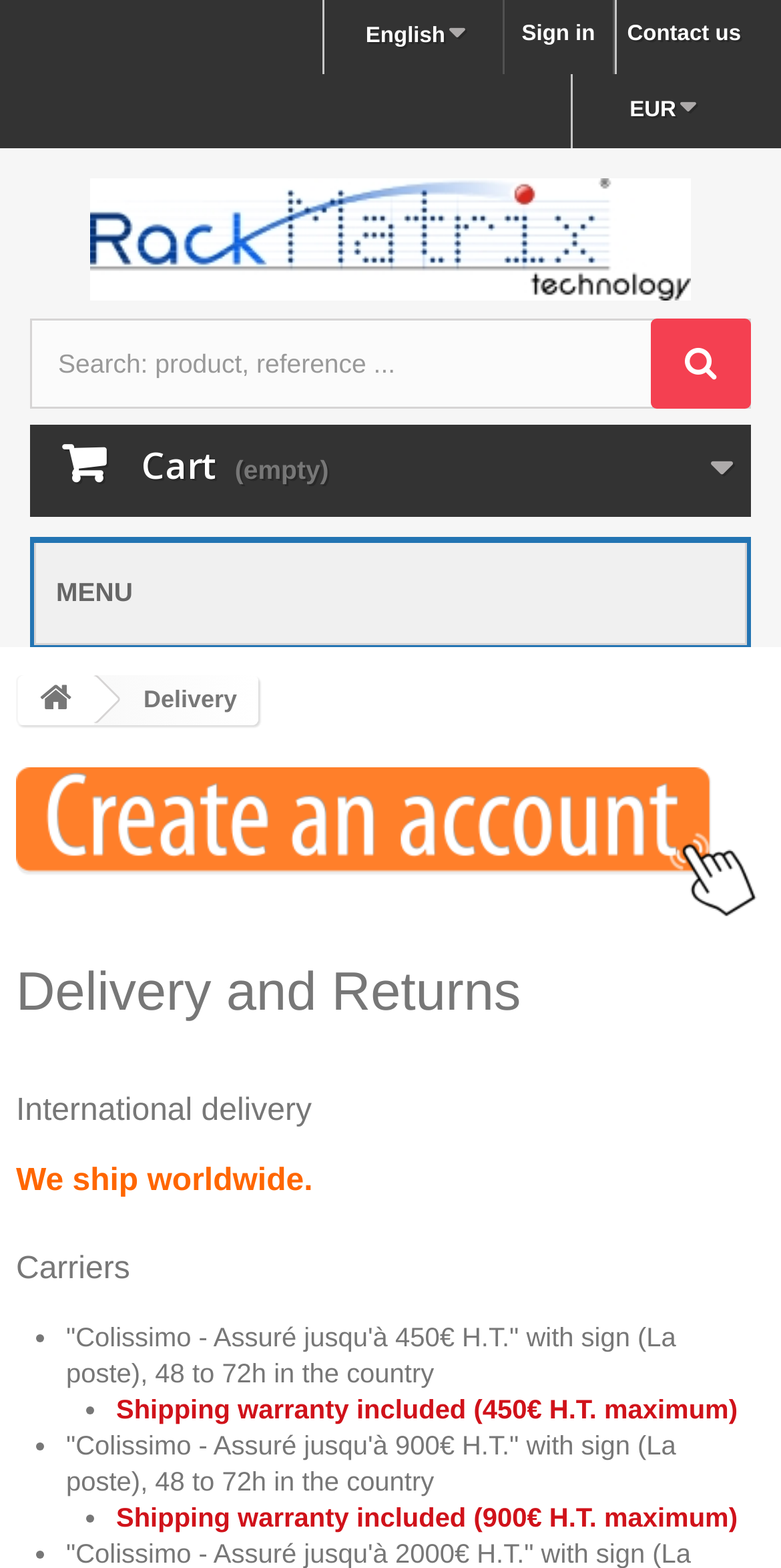Using the description: "Contact us", determine the UI element's bounding box coordinates. Ensure the coordinates are in the format of four float numbers between 0 and 1, i.e., [left, top, right, bottom].

[0.79, 0.0, 0.962, 0.047]